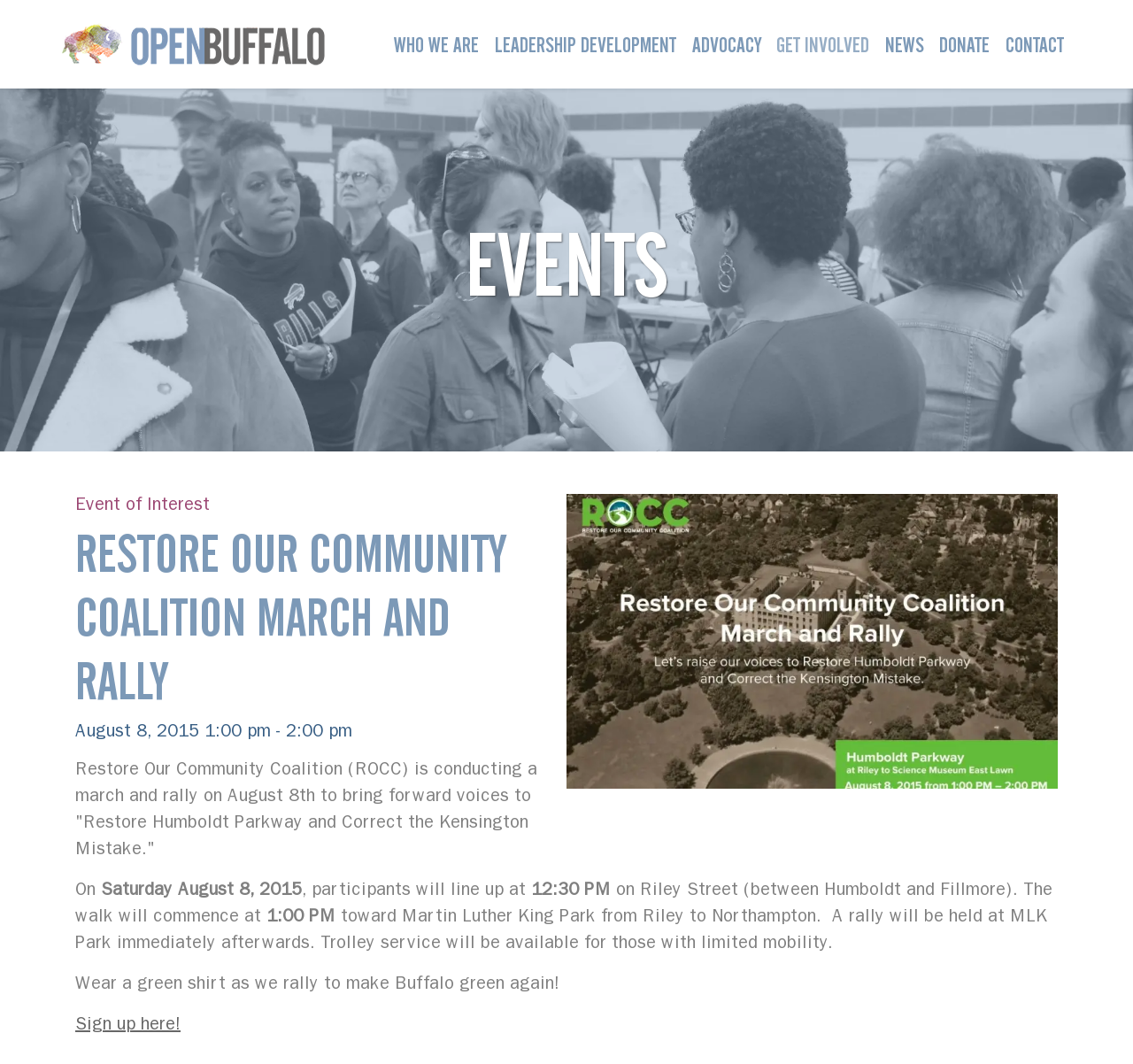Please indicate the bounding box coordinates for the clickable area to complete the following task: "Click on the 'DONATE' link". The coordinates should be specified as four float numbers between 0 and 1, i.e., [left, top, right, bottom].

[0.823, 0.025, 0.88, 0.059]